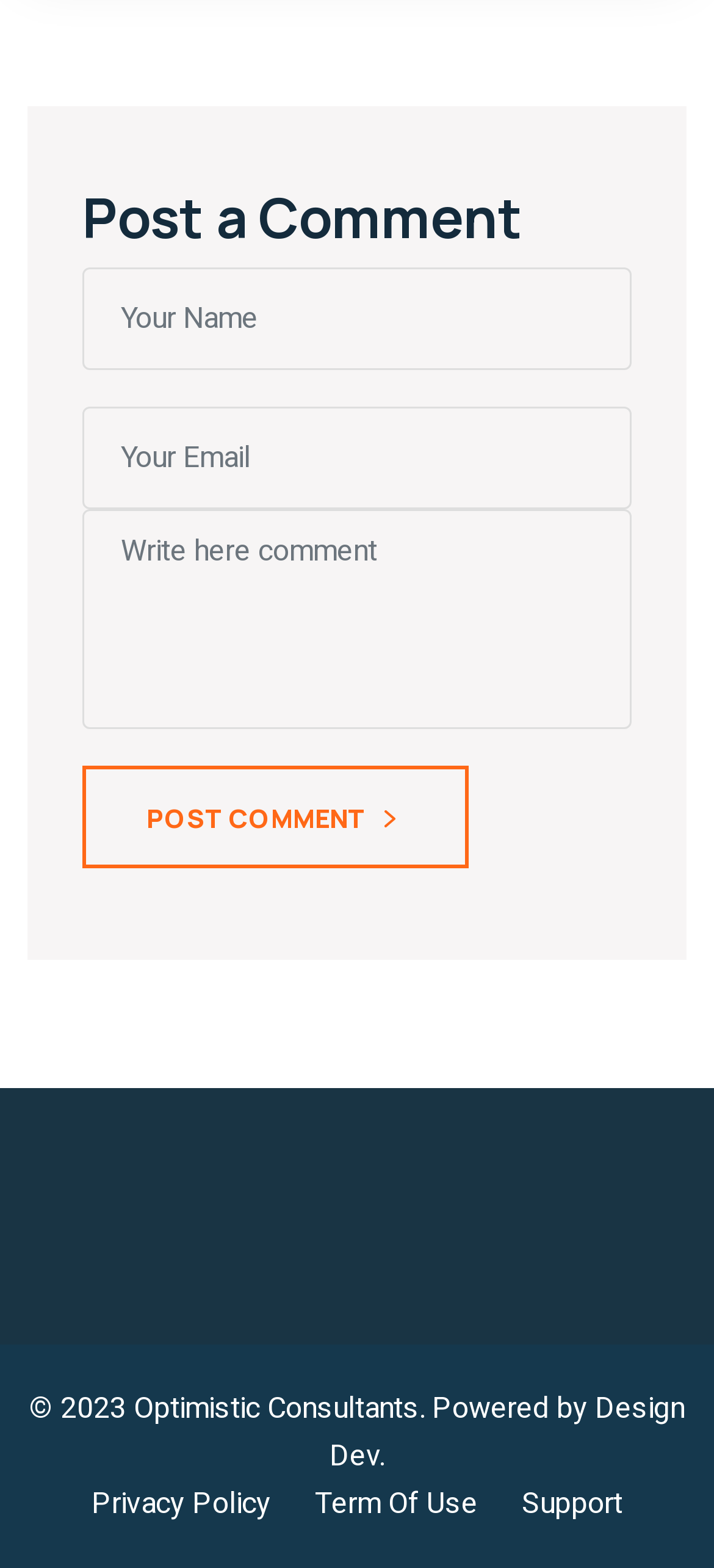How many elements are there in the comment section?
Using the details shown in the screenshot, provide a comprehensive answer to the question.

The comment section of the webpage contains four elements: a heading 'Post a Comment', and three textboxes for 'Your Name', 'Your Email', and 'Write here comment'. Additionally, there is a button 'POST COMMENT' to submit the comment.